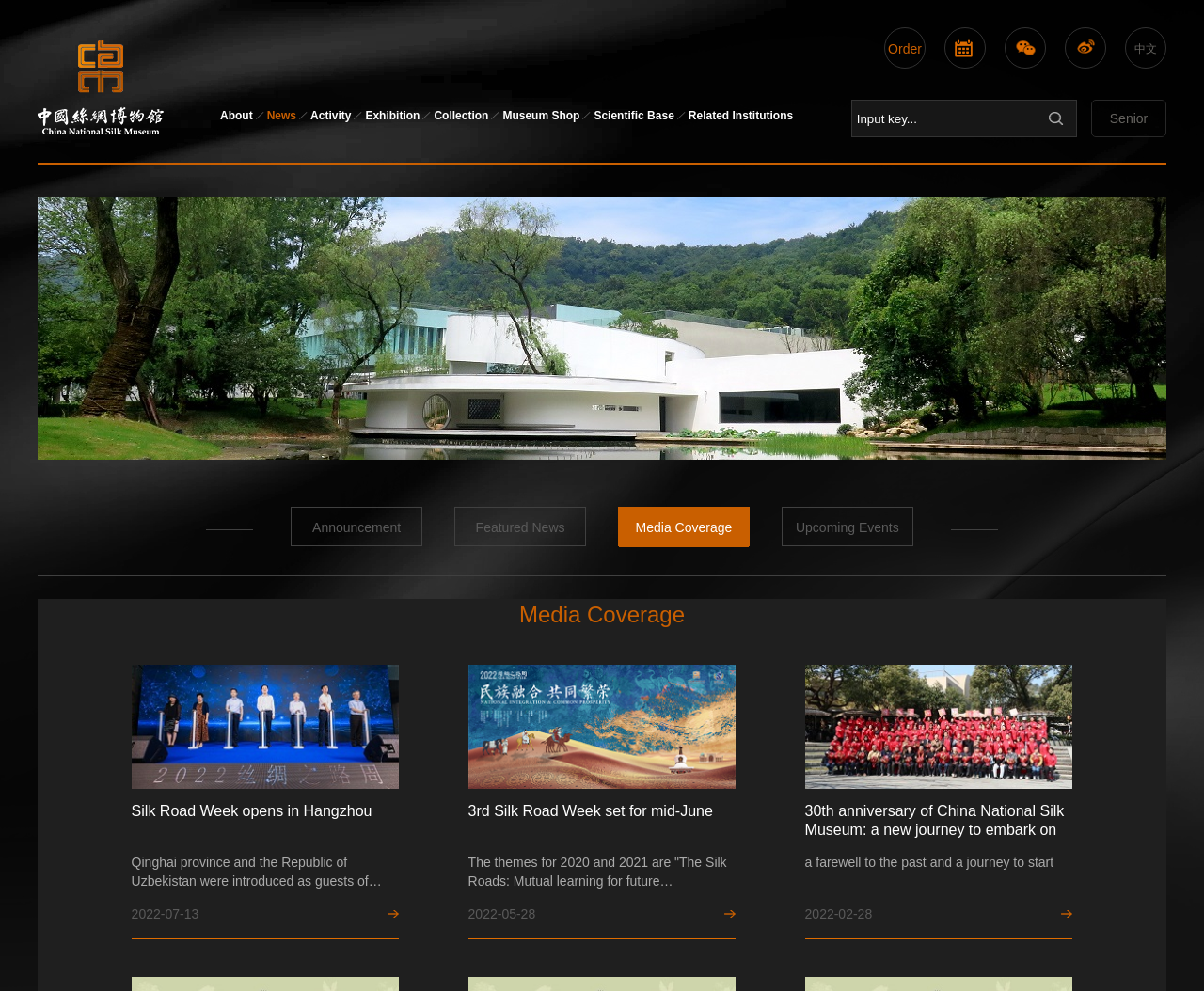What is the name of the museum?
Please provide a detailed and comprehensive answer to the question.

The name of the museum can be found at the top of the webpage, which is 'China Silk Museum'. This is the main title of the webpage, indicating that the website is about the China Silk Museum.